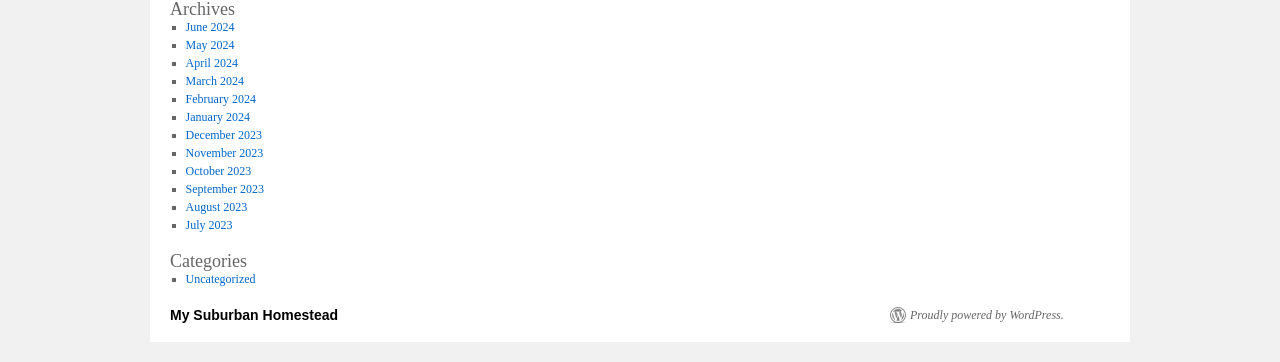Predict the bounding box of the UI element based on the description: "June 2024". The coordinates should be four float numbers between 0 and 1, formatted as [left, top, right, bottom].

[0.145, 0.054, 0.183, 0.093]